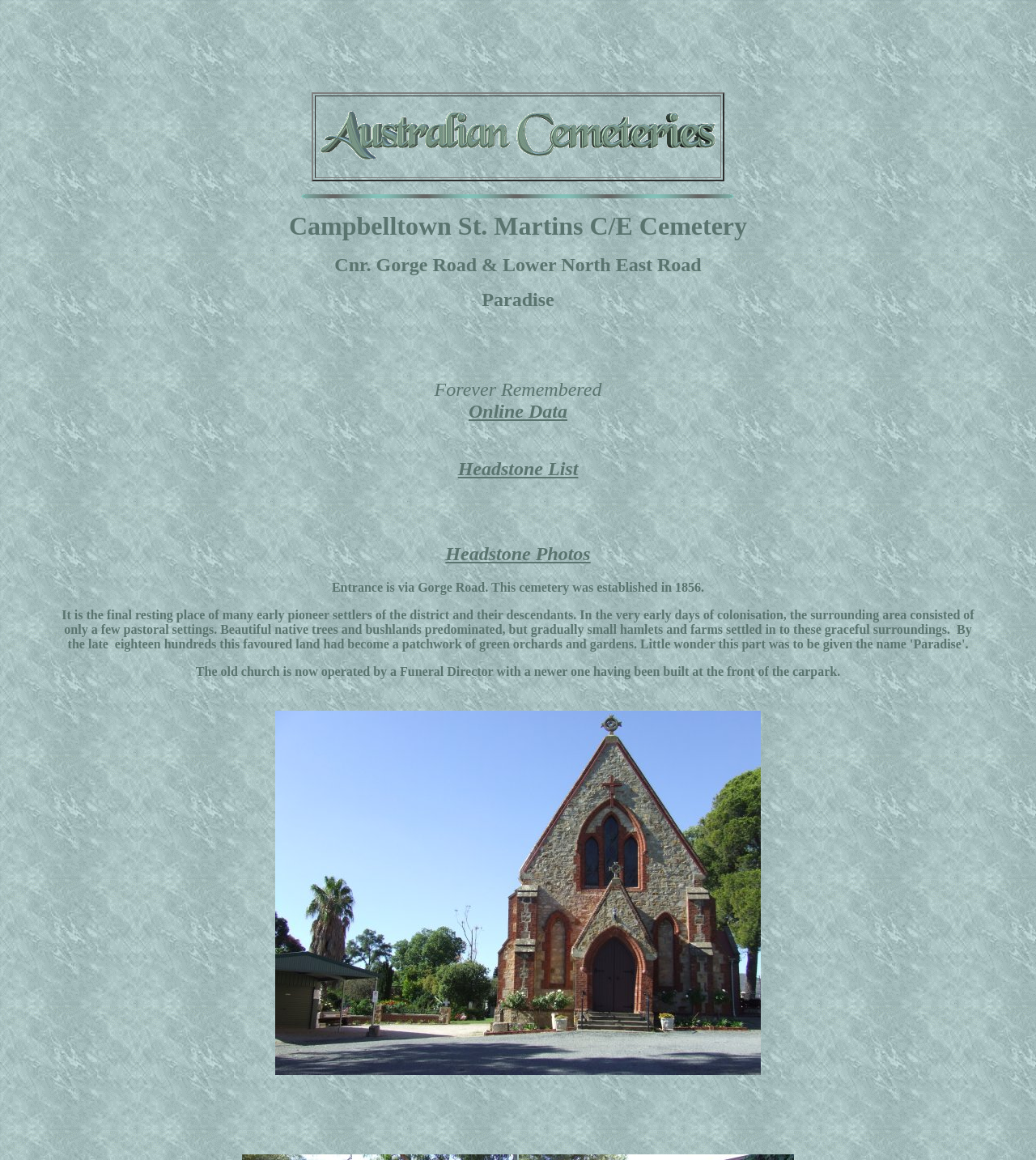Analyze the image and provide a detailed answer to the question: What type of data is available online for this cemetery?

The types of data available online can be inferred from the link elements with the text 'Headstone List' and 'Headstone Photos' at coordinates [0.442, 0.395, 0.558, 0.413] and [0.43, 0.468, 0.57, 0.486] respectively.